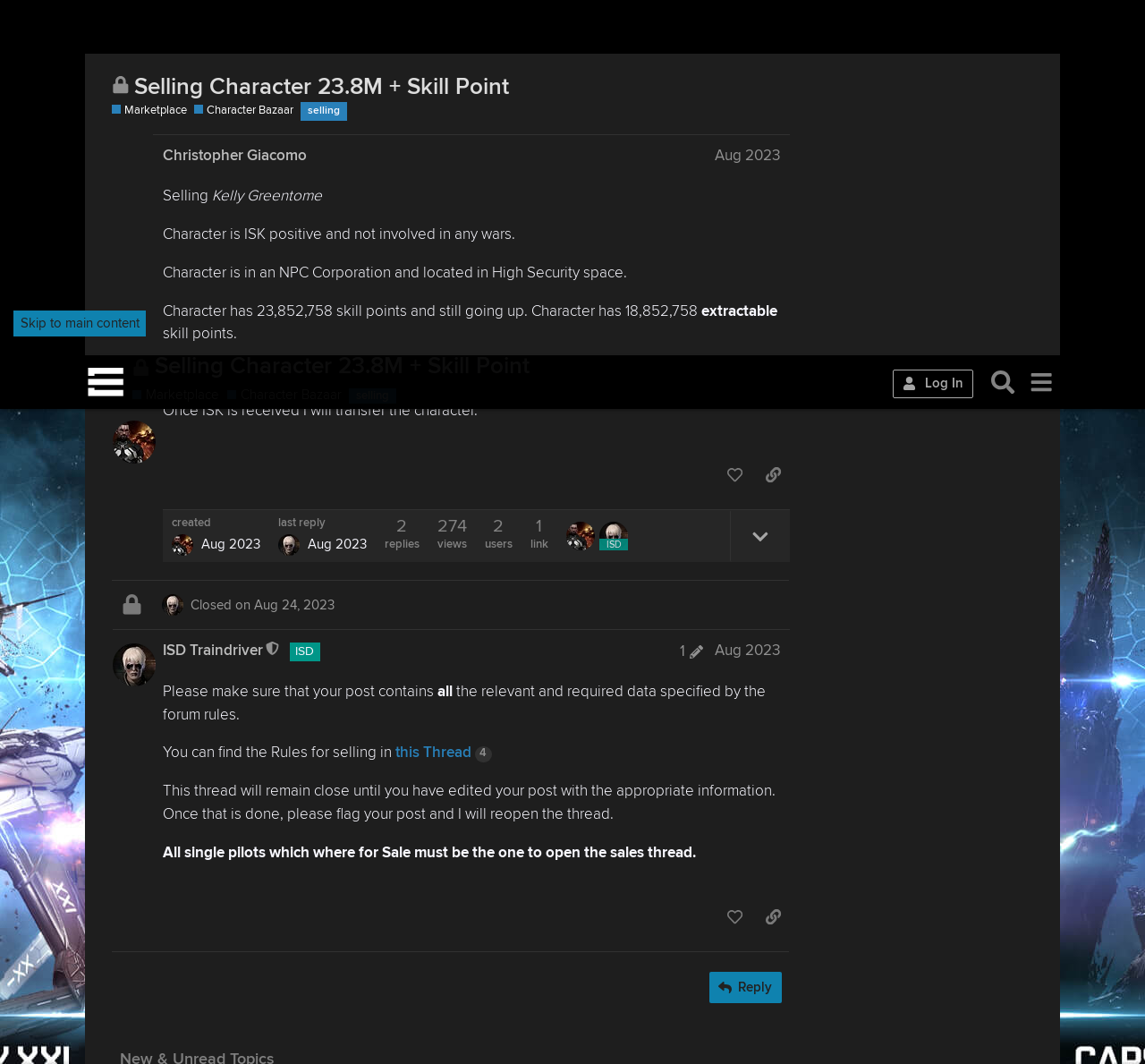Find the bounding box coordinates of the element to click in order to complete the given instruction: "Reply to the post."

[0.619, 0.58, 0.683, 0.609]